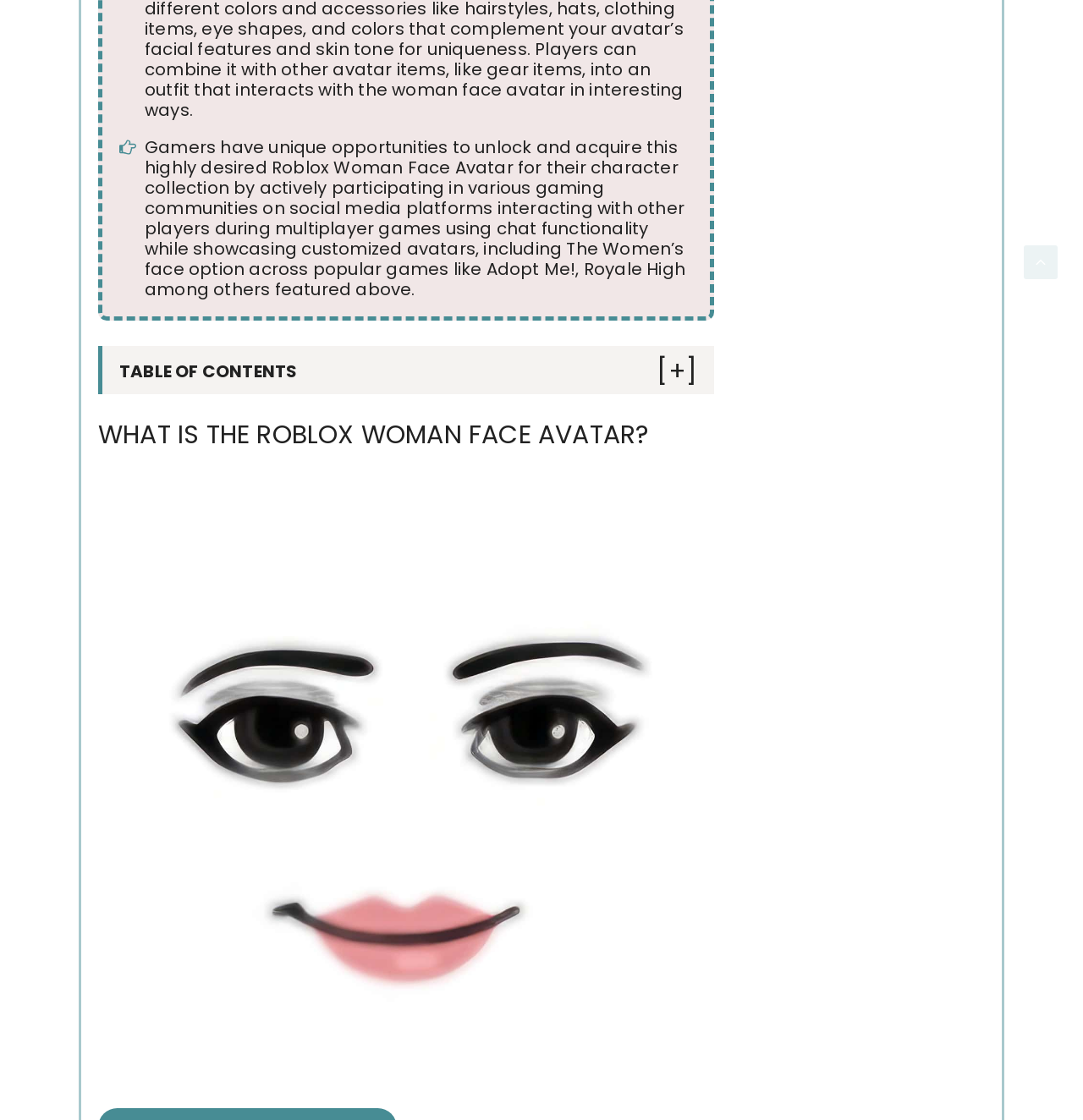Please determine the bounding box coordinates for the UI element described here. Use the format (top-left x, top-left y, bottom-right x, bottom-right y) with values bounded between 0 and 1: Conclusion

[0.135, 0.748, 0.216, 0.764]